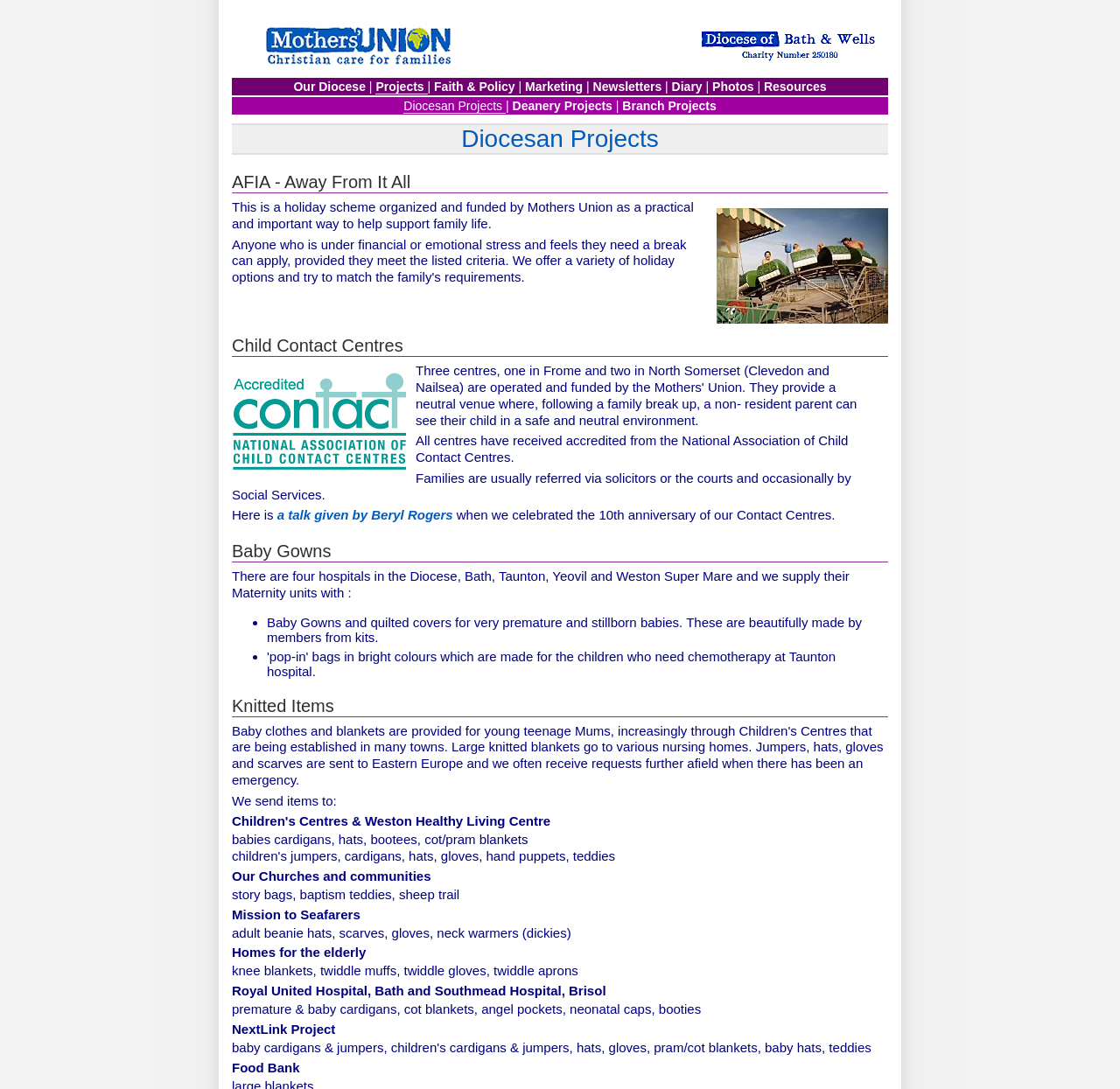Determine the bounding box coordinates of the clickable region to carry out the instruction: "Click on the 'Services' link".

None